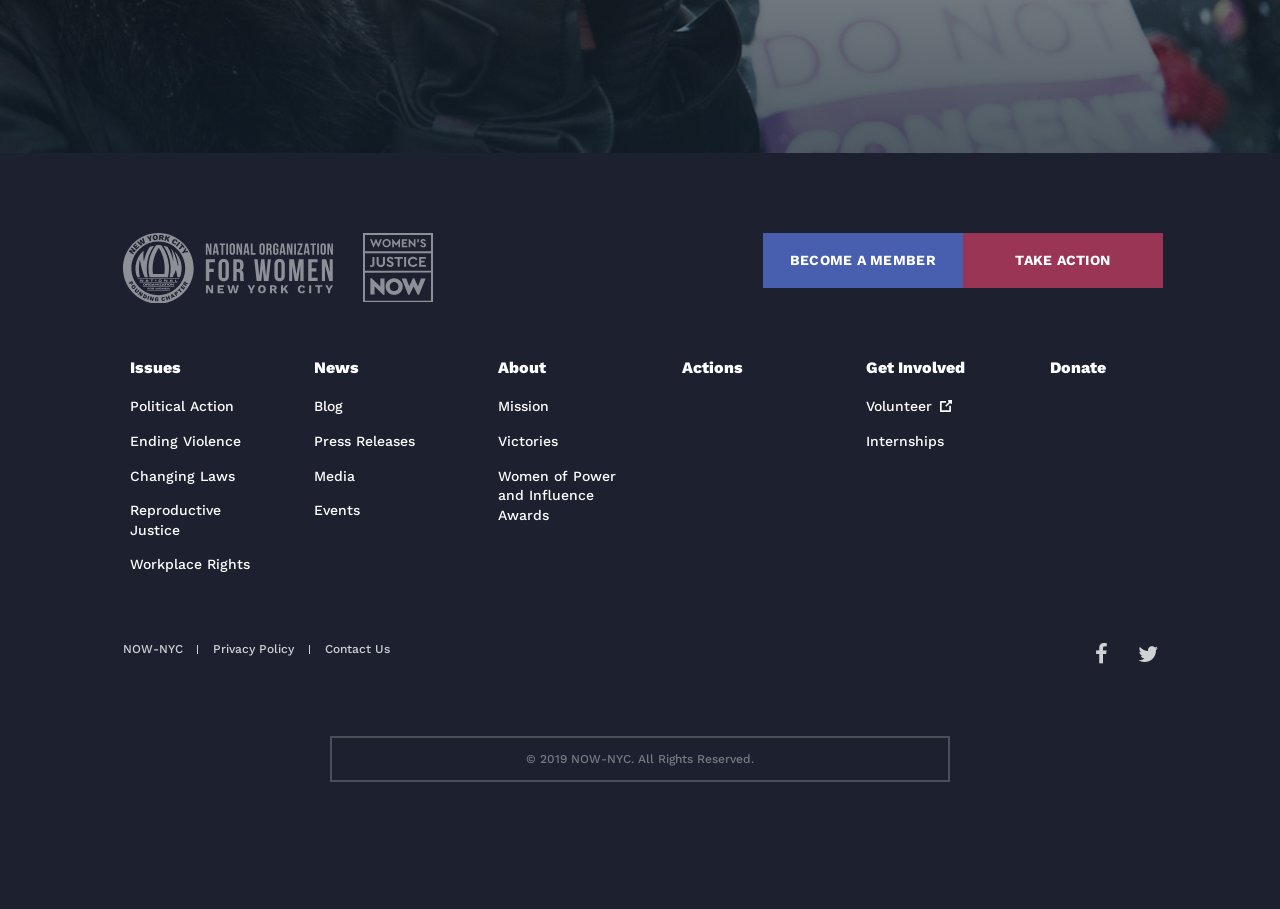Identify the bounding box coordinates of the element that should be clicked to fulfill this task: "Visit the Issues page". The coordinates should be provided as four float numbers between 0 and 1, i.e., [left, top, right, bottom].

[0.101, 0.406, 0.211, 0.438]